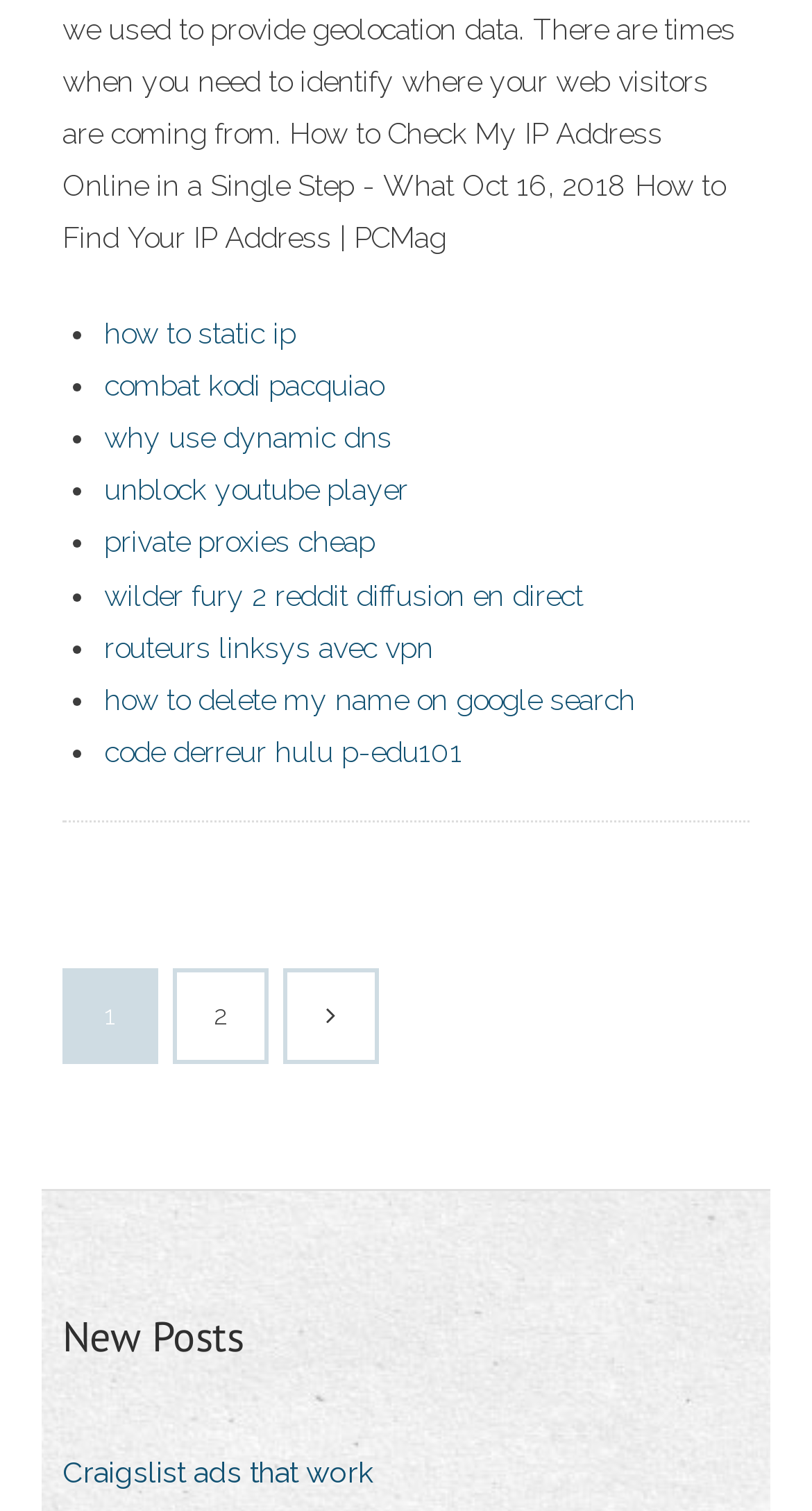How many links are in the list?
Please elaborate on the answer to the question with detailed information.

By counting the number of links in the list, I found that there are 9 links in total, each starting with '•' and followed by a link text.